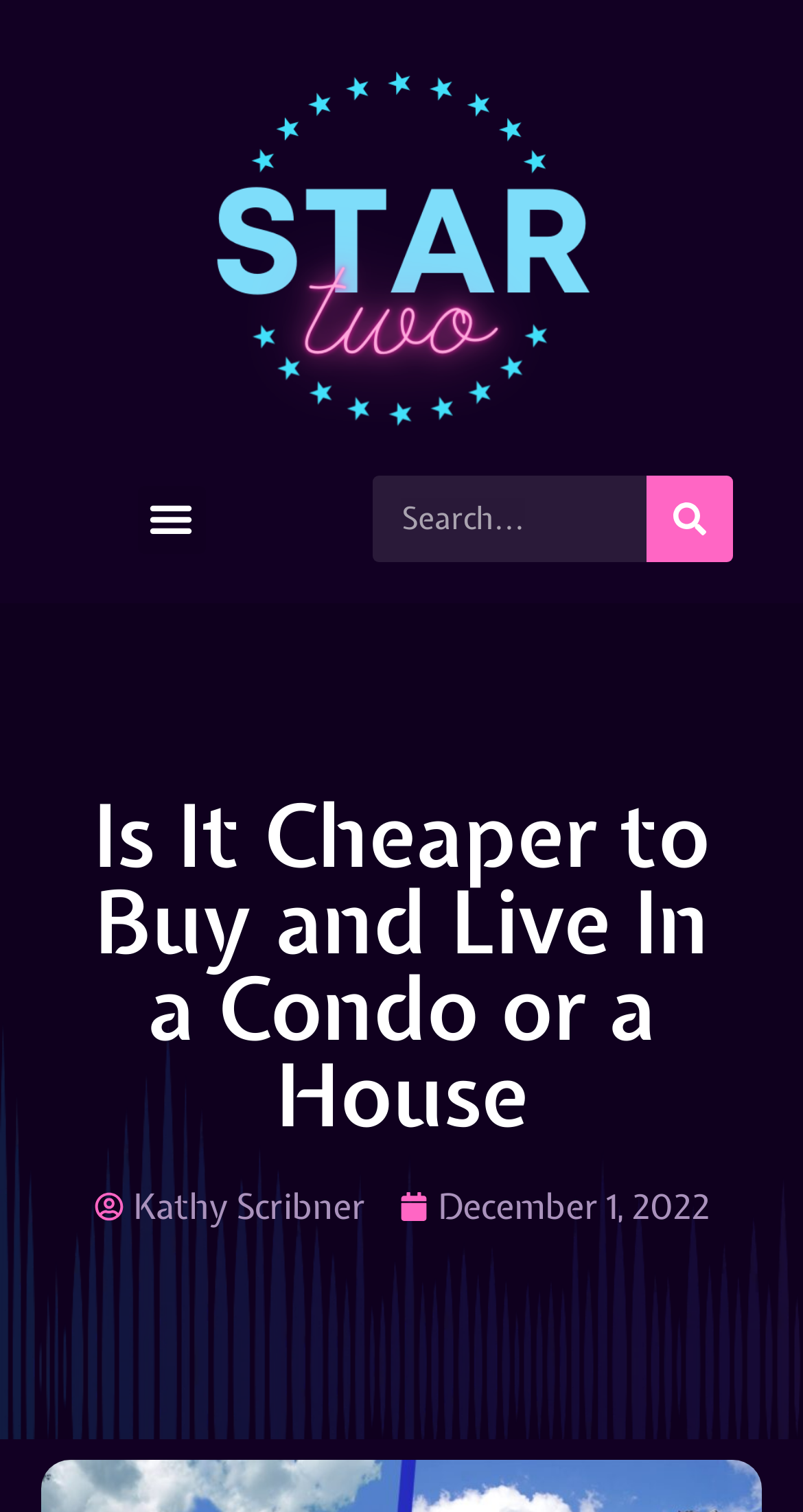What is the author of the article?
Please use the image to provide a one-word or short phrase answer.

Kathy Scribner